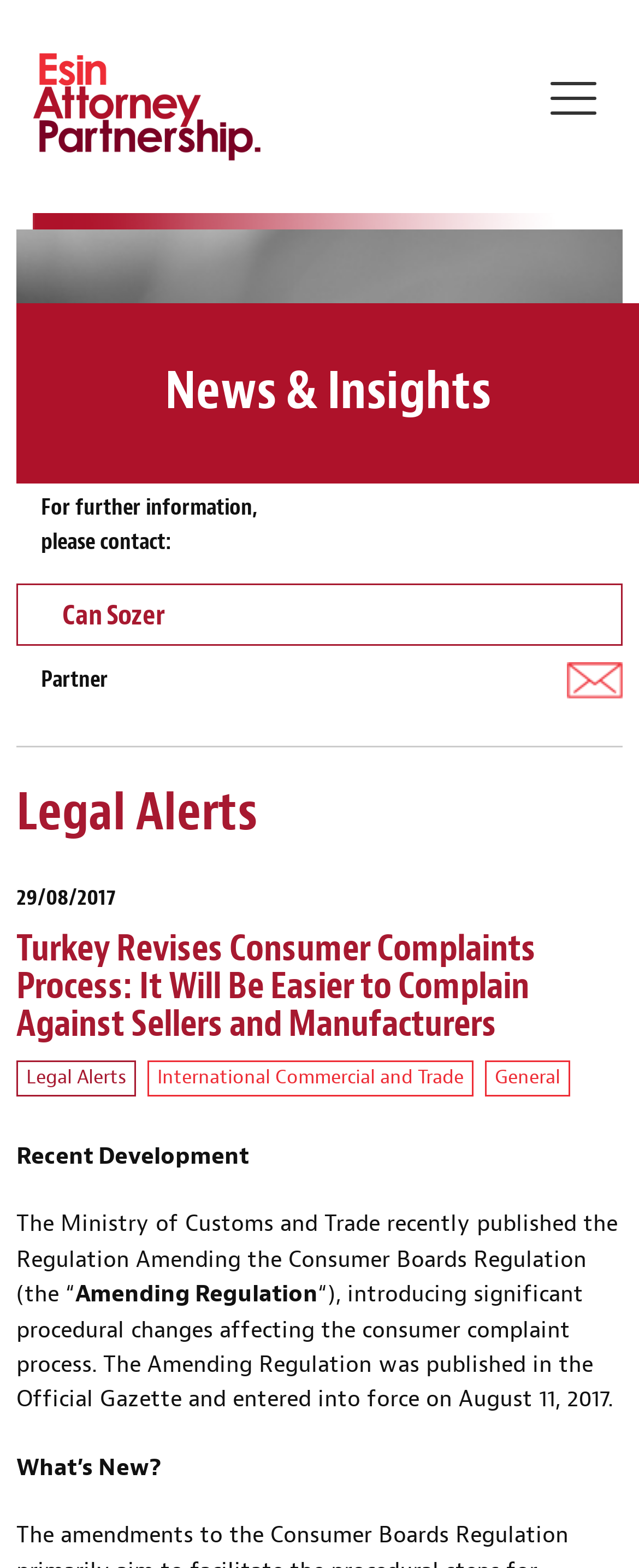What is the name of the law firm?
Please use the visual content to give a single word or phrase answer.

ESIN ATTORNEY PARTNERSHIP